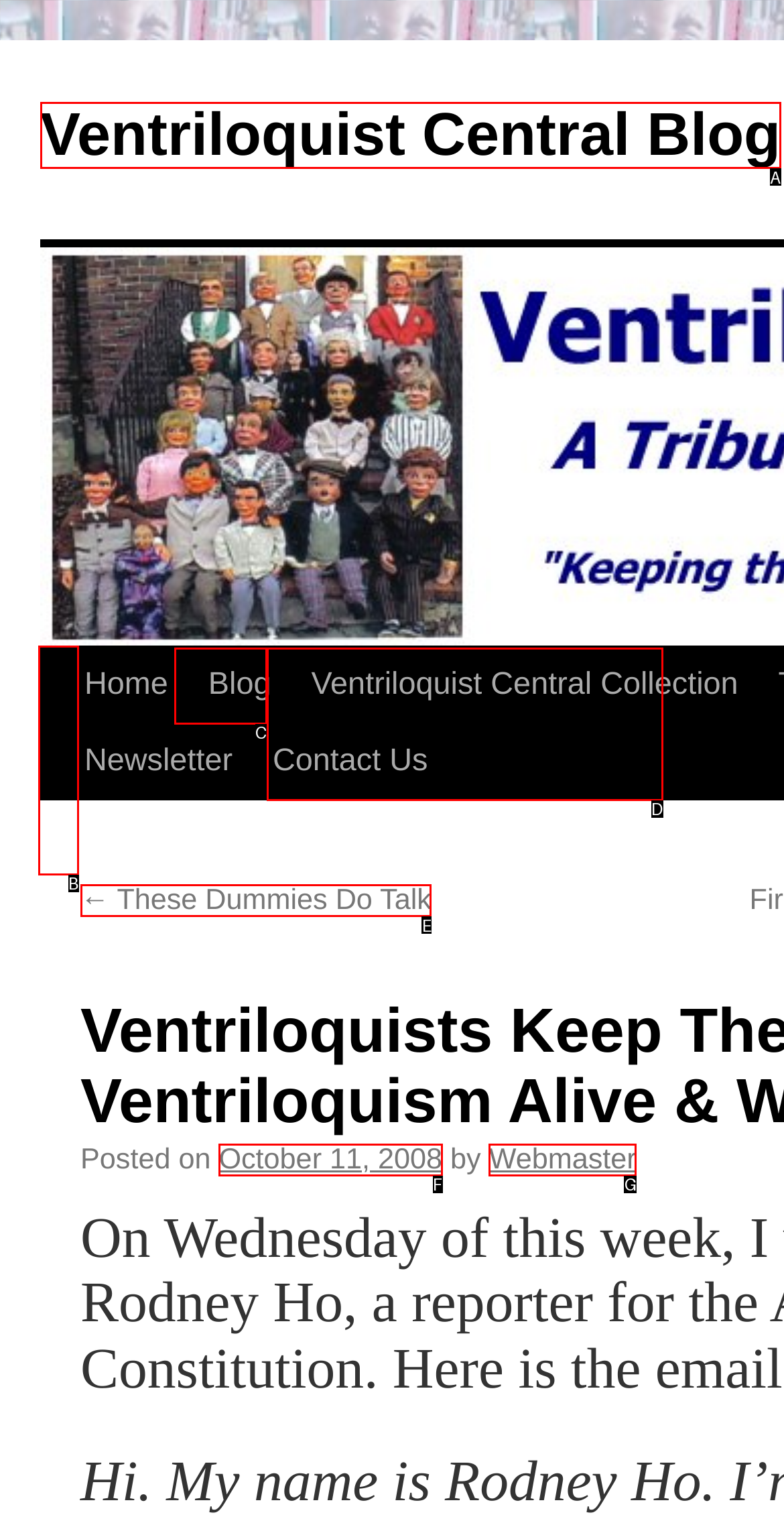From the given choices, identify the element that matches: ← These Dummies Do Talk
Answer with the letter of the selected option.

E